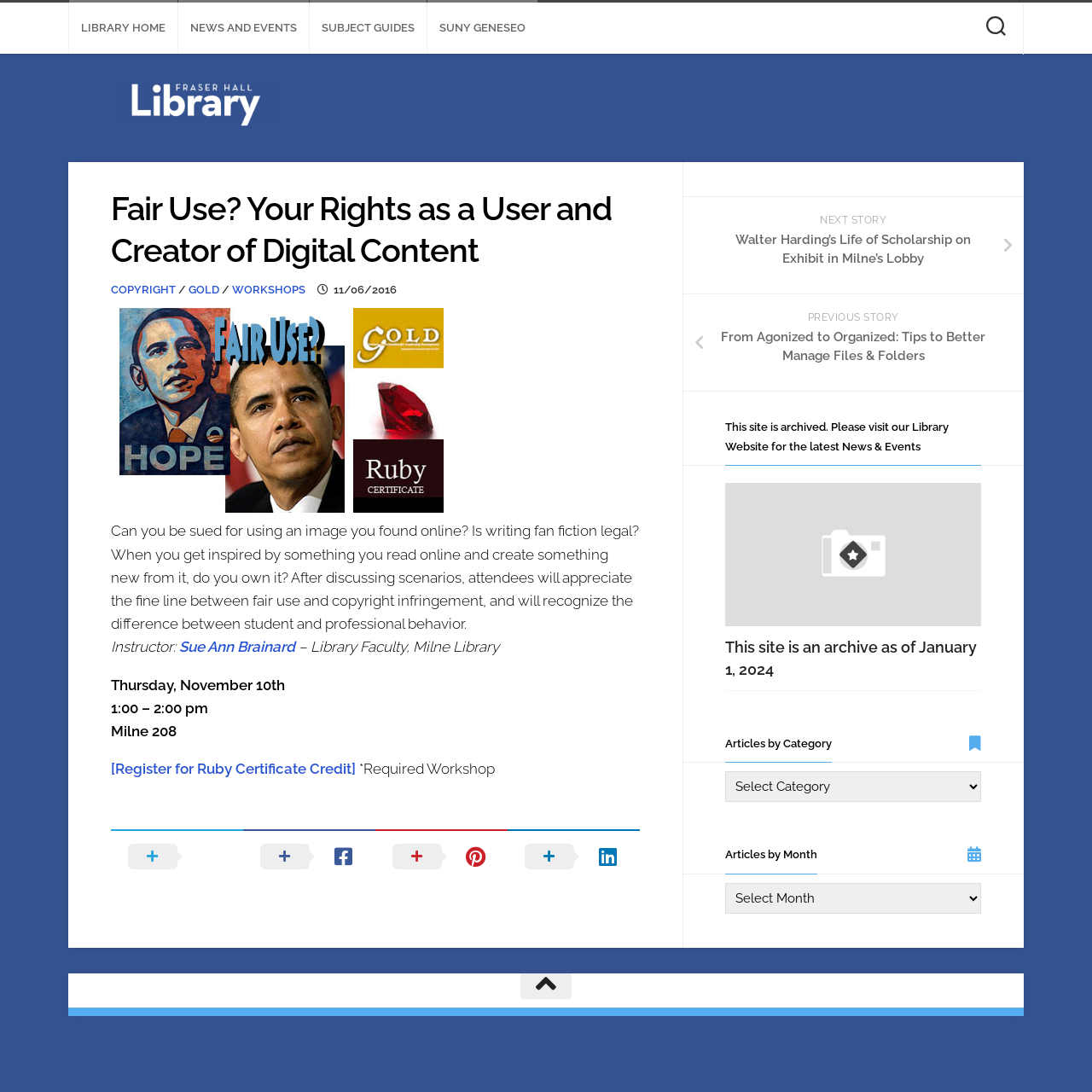Please identify the coordinates of the bounding box that should be clicked to fulfill this instruction: "Read the article about fair use".

[0.102, 0.172, 0.586, 0.728]